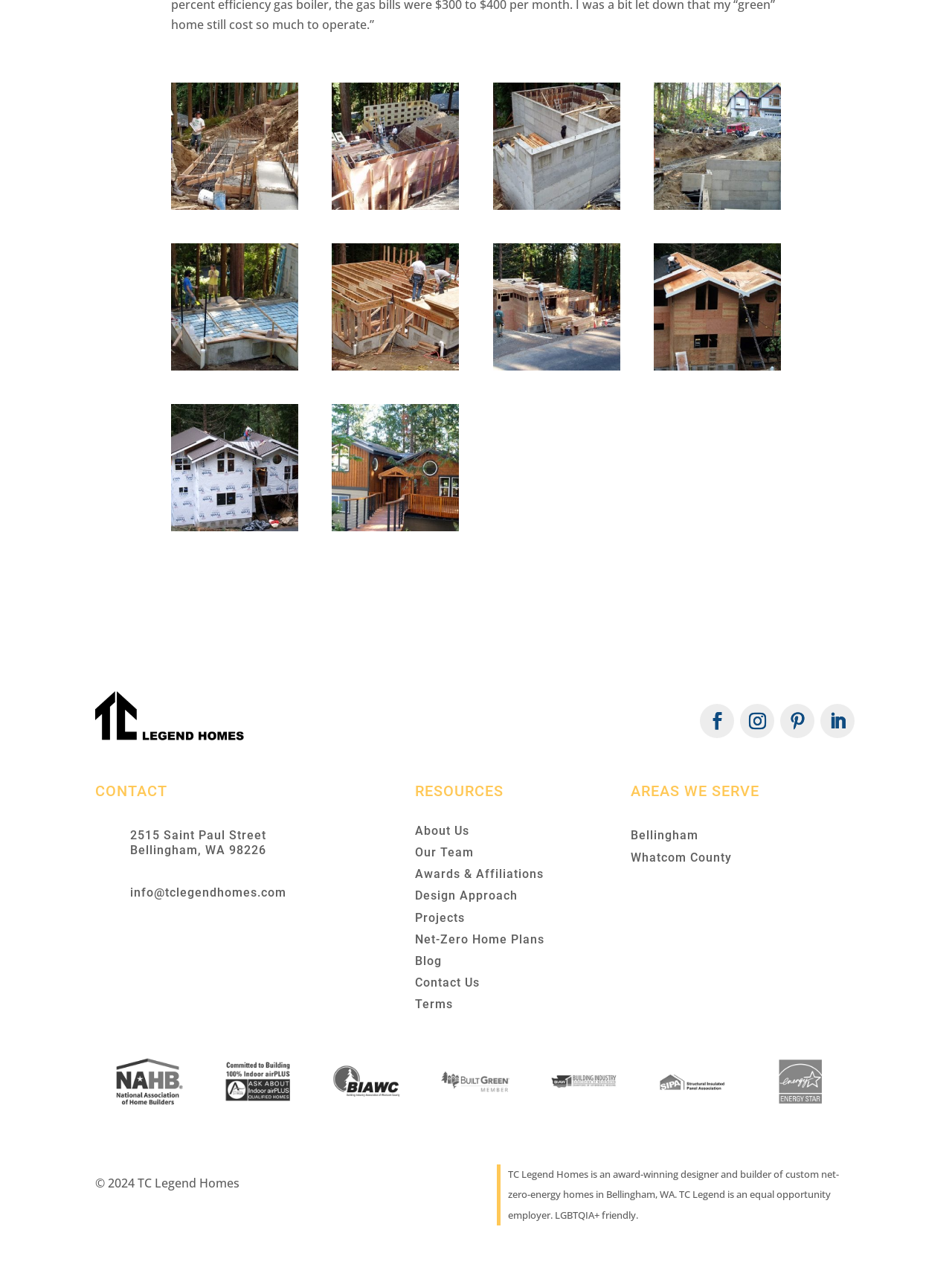Identify the bounding box of the HTML element described as: "Net-Zero Home Plans".

[0.436, 0.727, 0.572, 0.738]